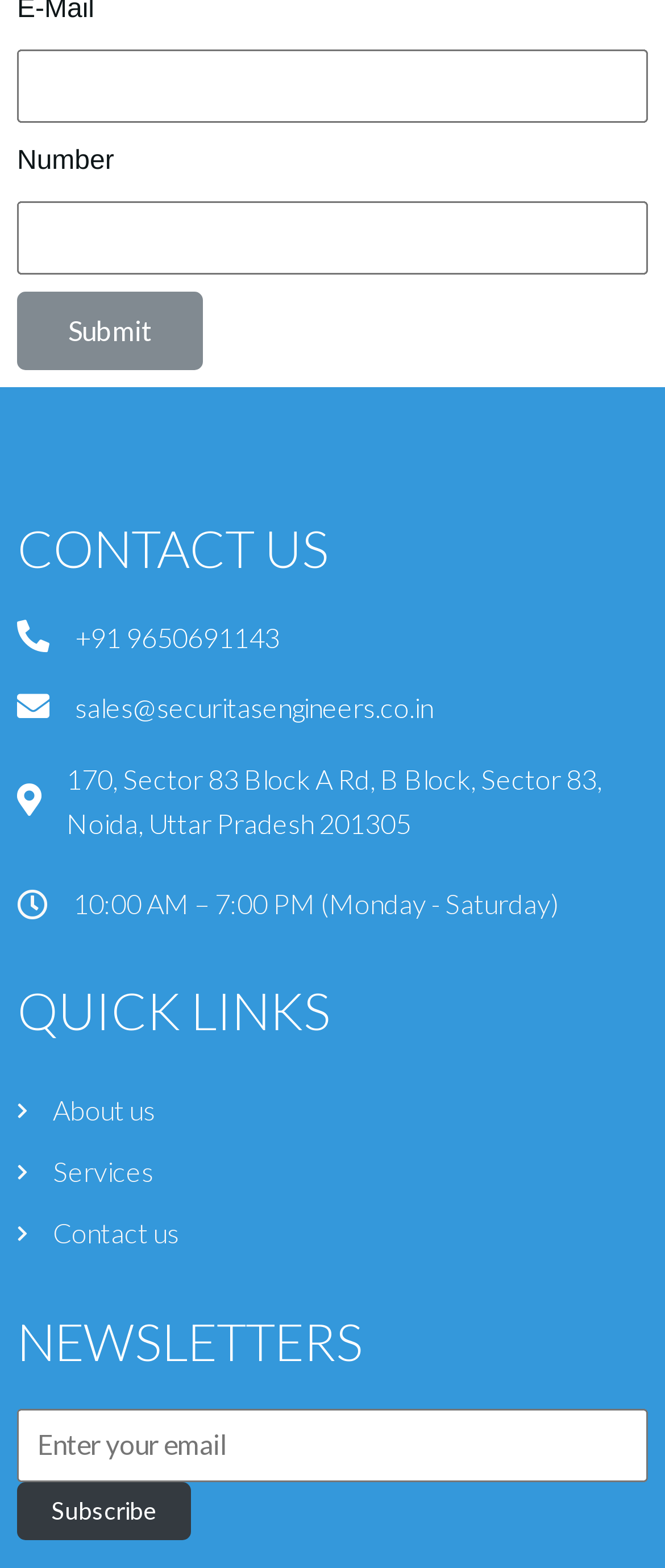Please find the bounding box coordinates of the element that needs to be clicked to perform the following instruction: "Click the Submit button". The bounding box coordinates should be four float numbers between 0 and 1, represented as [left, top, right, bottom].

[0.026, 0.186, 0.305, 0.236]